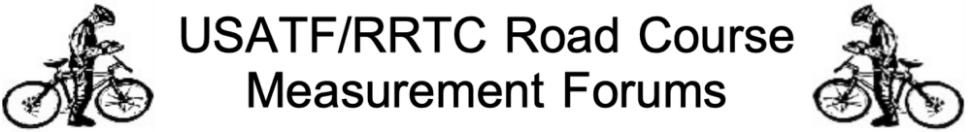Please answer the following question using a single word or phrase: 
What is the theme of the logo?

Athletics and technical expertise